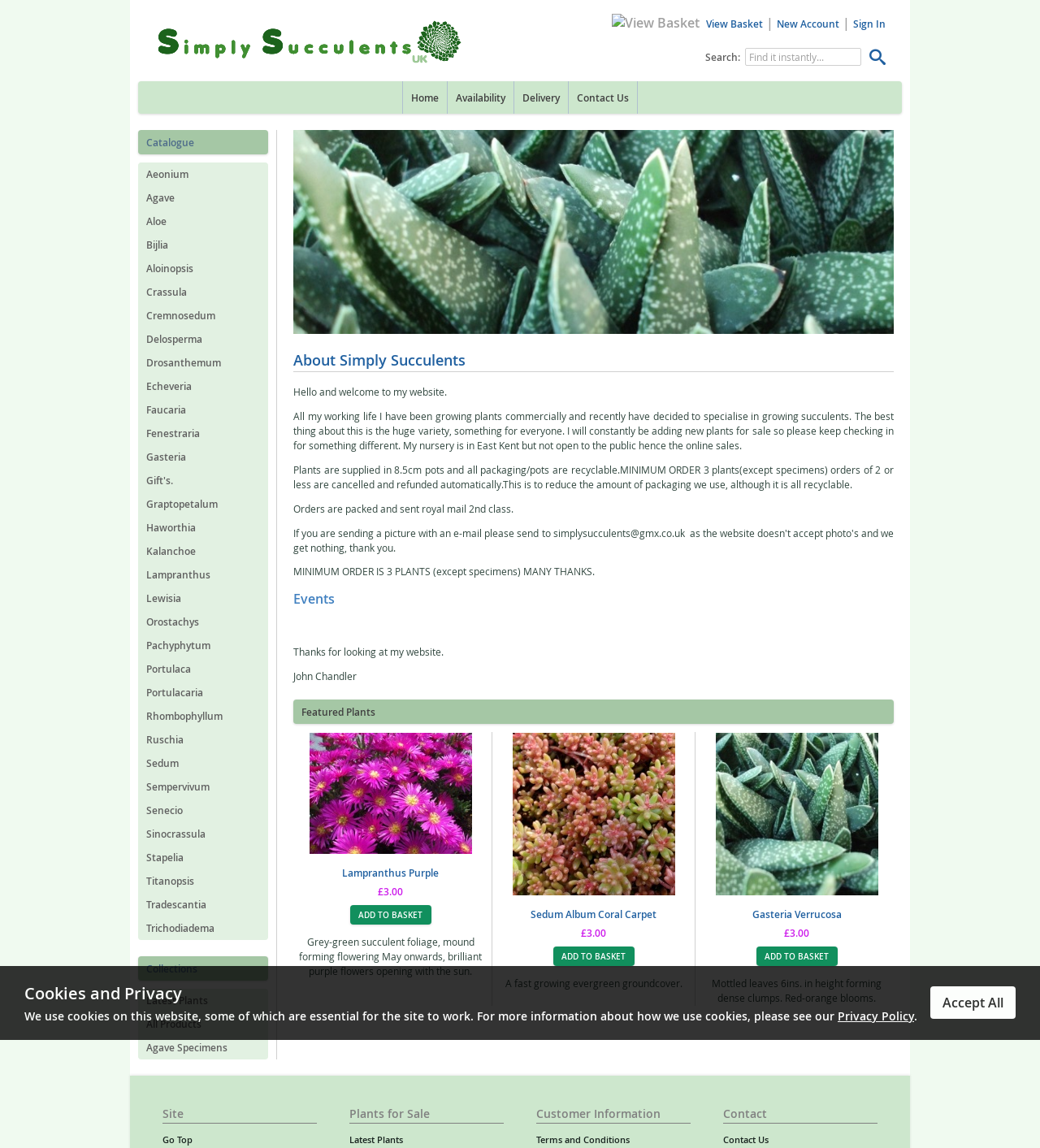Can you provide the bounding box coordinates for the element that should be clicked to implement the instruction: "Click on the 'Aeonium' link"?

[0.133, 0.142, 0.258, 0.162]